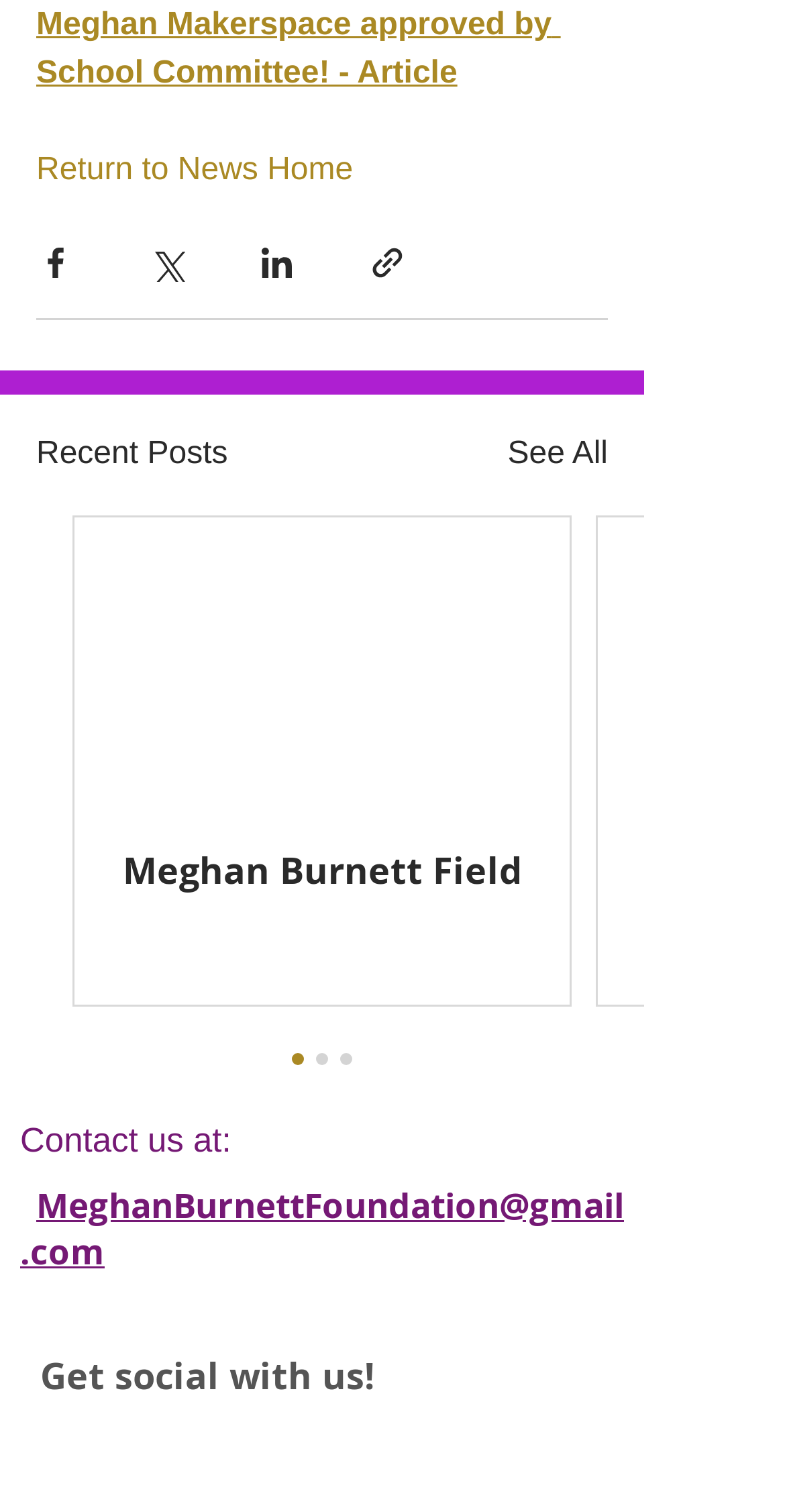Determine the bounding box coordinates for the HTML element described here: "MeghanBurnettFoundation@gmail.com".

[0.026, 0.781, 0.795, 0.842]